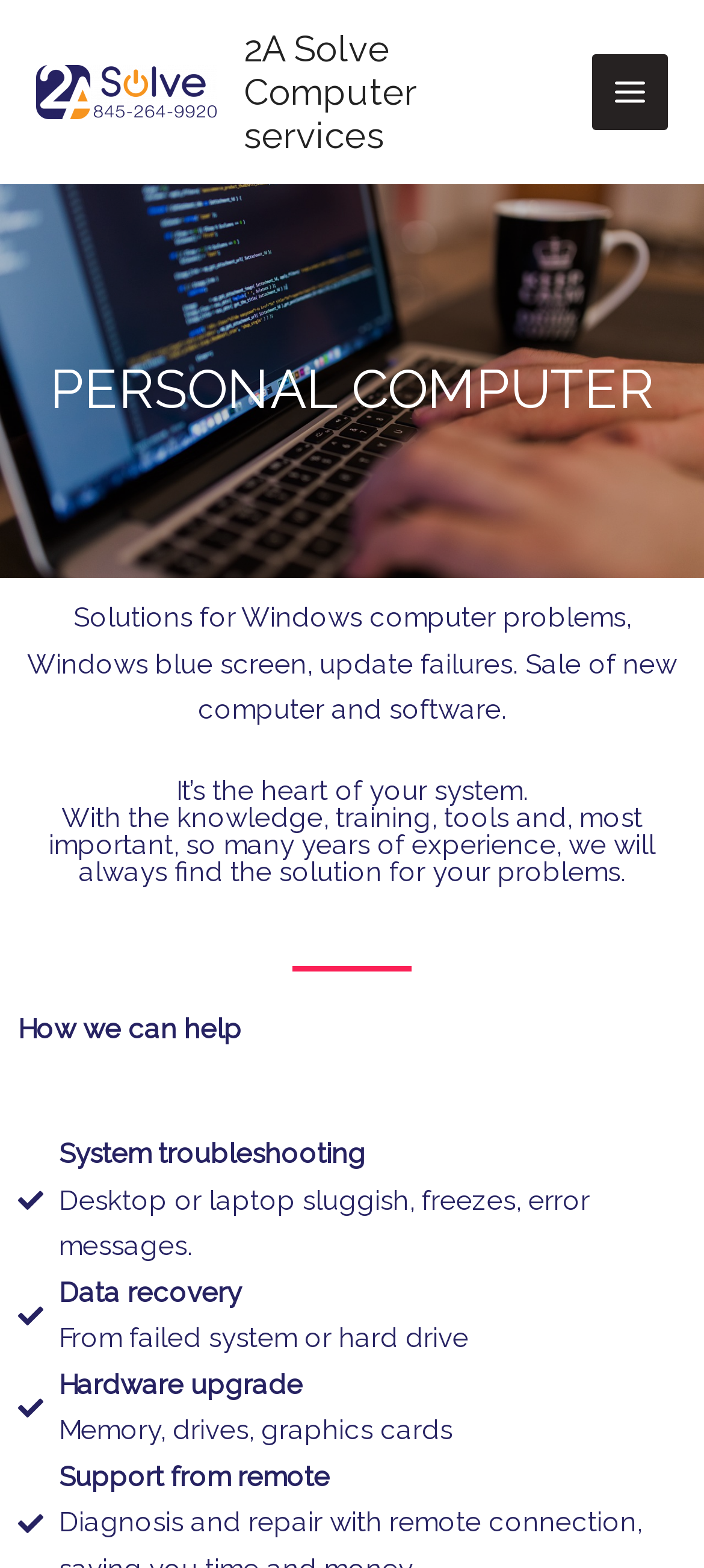What is the main service offered by 2A Solve?
Provide a detailed and extensive answer to the question.

Based on the webpage, the main service offered by 2A Solve is computer services, which is evident from the link '2A Solve Computer services' and the image with the same name. The webpage also provides a detailed description of the services offered, including solutions for Windows computer problems, system troubleshooting, data recovery, hardware upgrade, and support from remote.